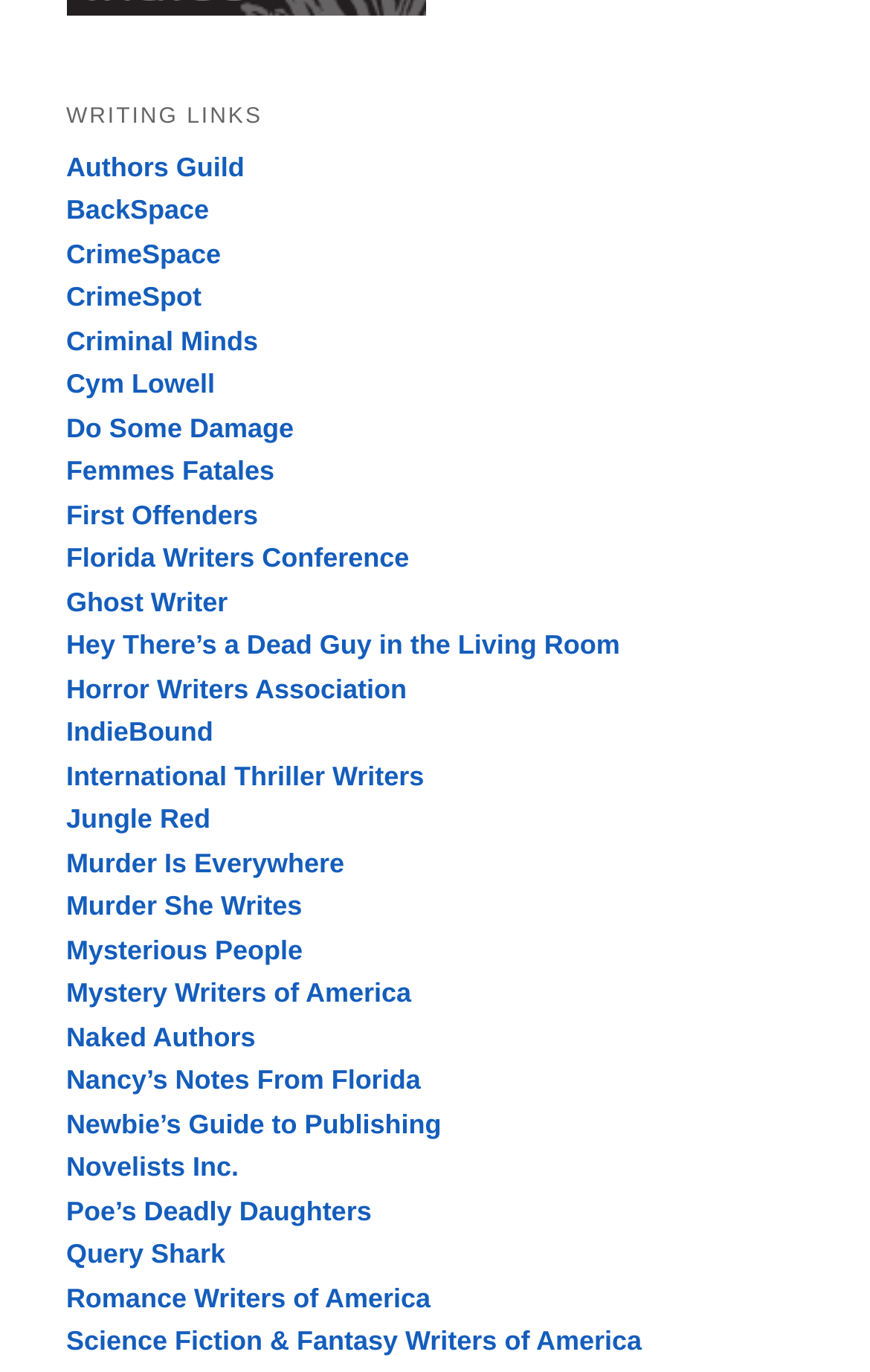Answer the question using only one word or a concise phrase: Is there a link to a writing conference on the webpage?

Yes